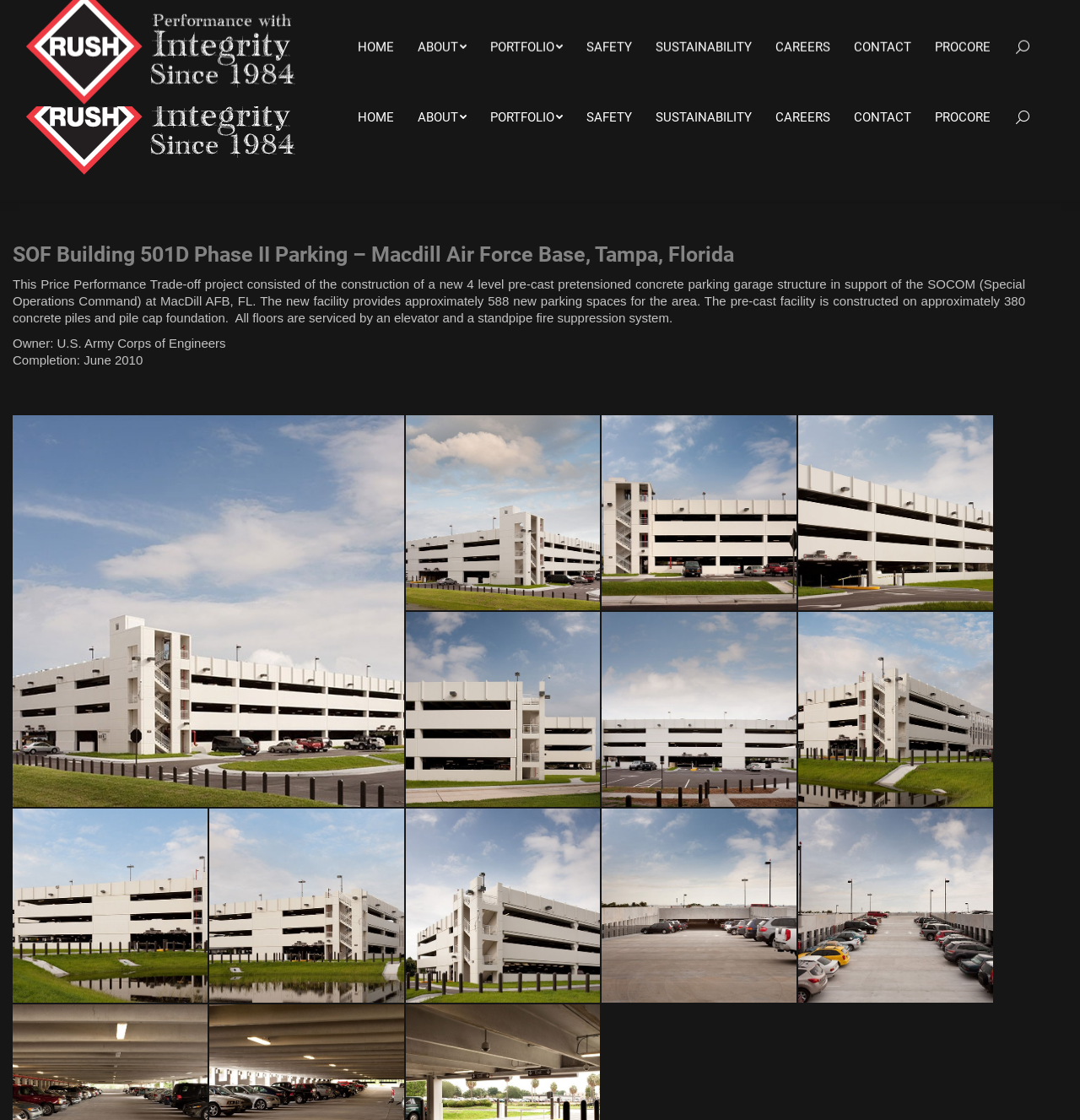What is the name of the company?
Give a comprehensive and detailed explanation for the question.

The company name can be found in the top-left corner of the webpage, where it says 'RUSH Construction, Inc., RUSH Marine, LLC., and RUSH Facilities, LLC. General Contractor, Design/Build, Construction Manager, Marine Construction, and Facilities Management in Central Florida'.